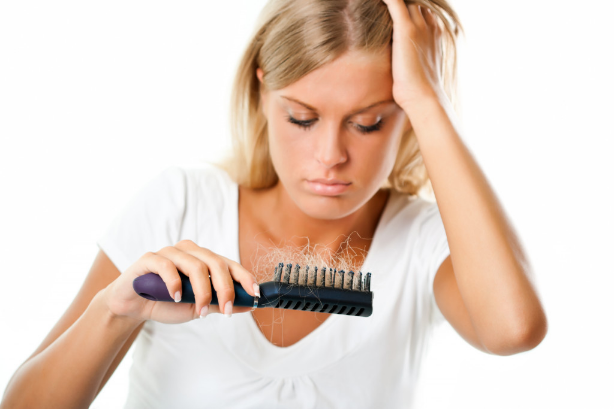What is the woman examining in the image?
Refer to the image and offer an in-depth and detailed answer to the question.

According to the caption, the woman is 'examining a hairbrush that is filled with strands of her hair', which implies that the object she is looking at is a hairbrush.